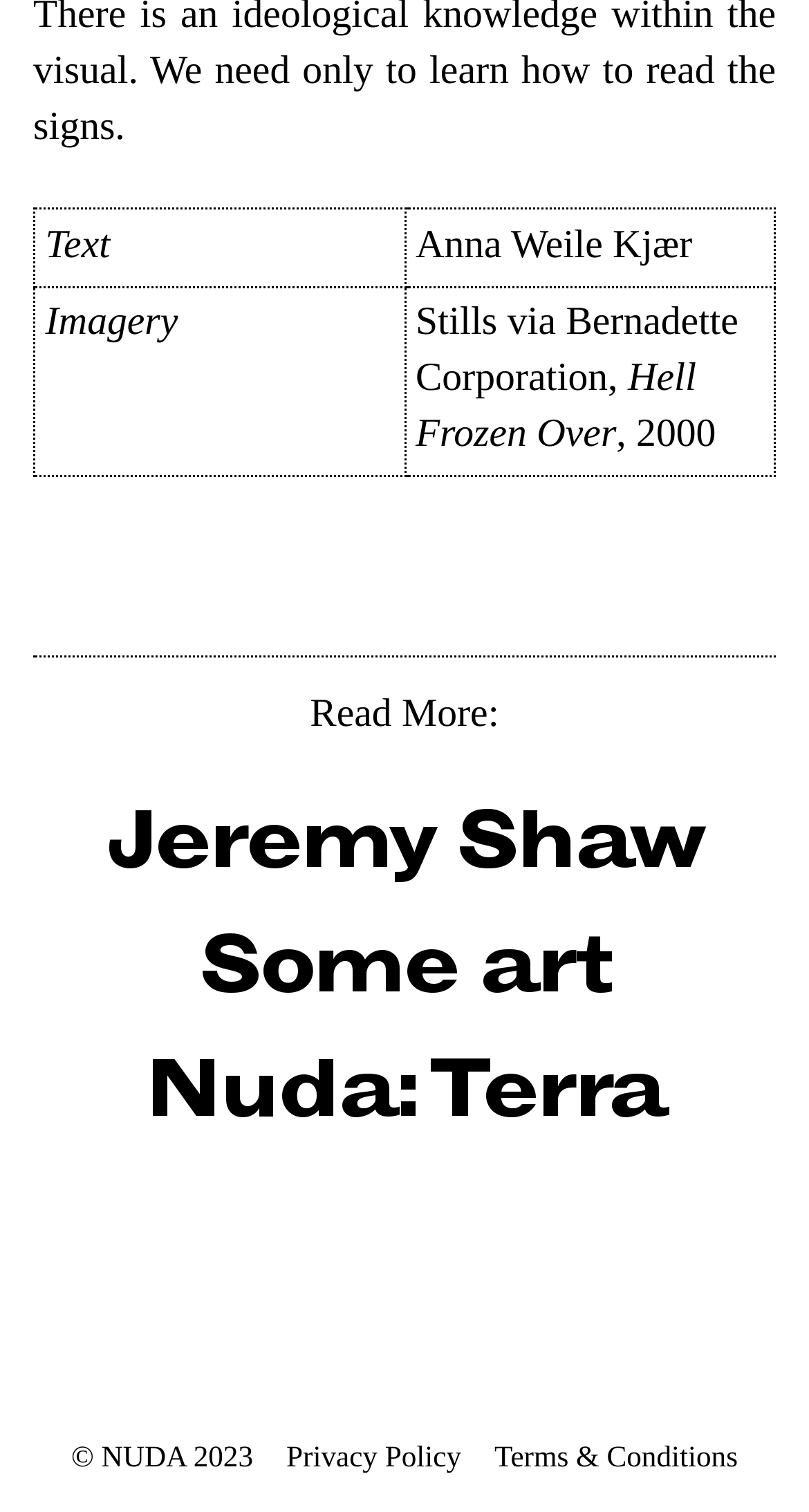Give a succinct answer to this question in a single word or phrase: 
What is the name of the other artwork?

Nuda: Terra